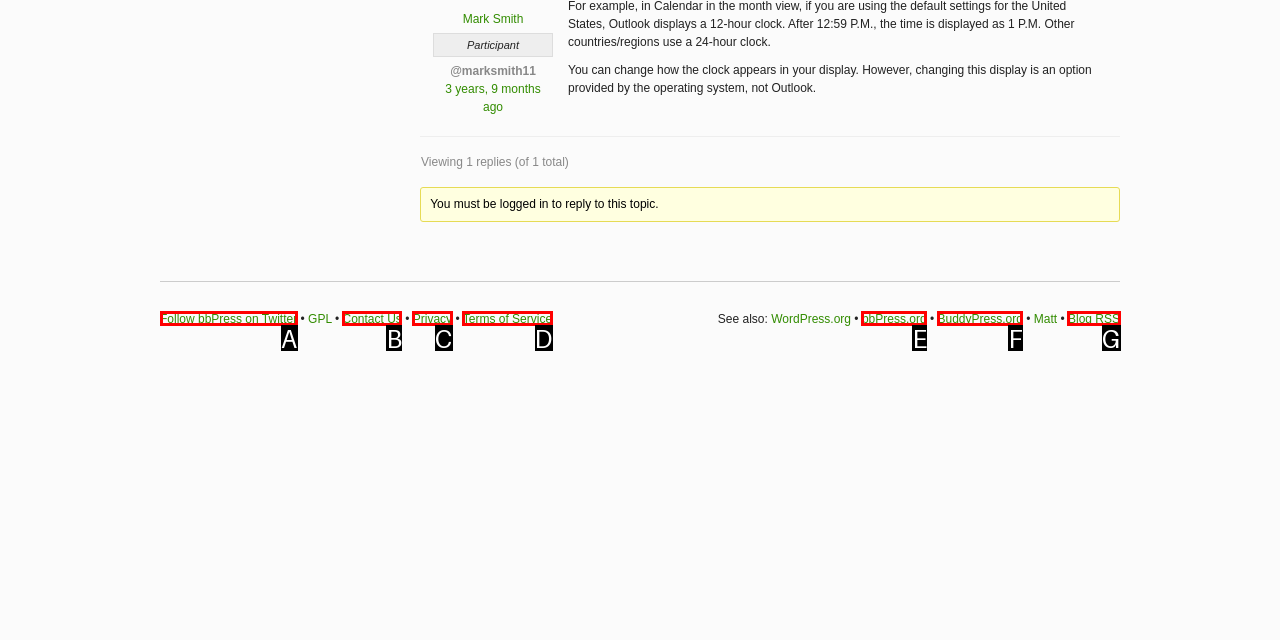Match the HTML element to the given description: Terms of Service
Indicate the option by its letter.

D